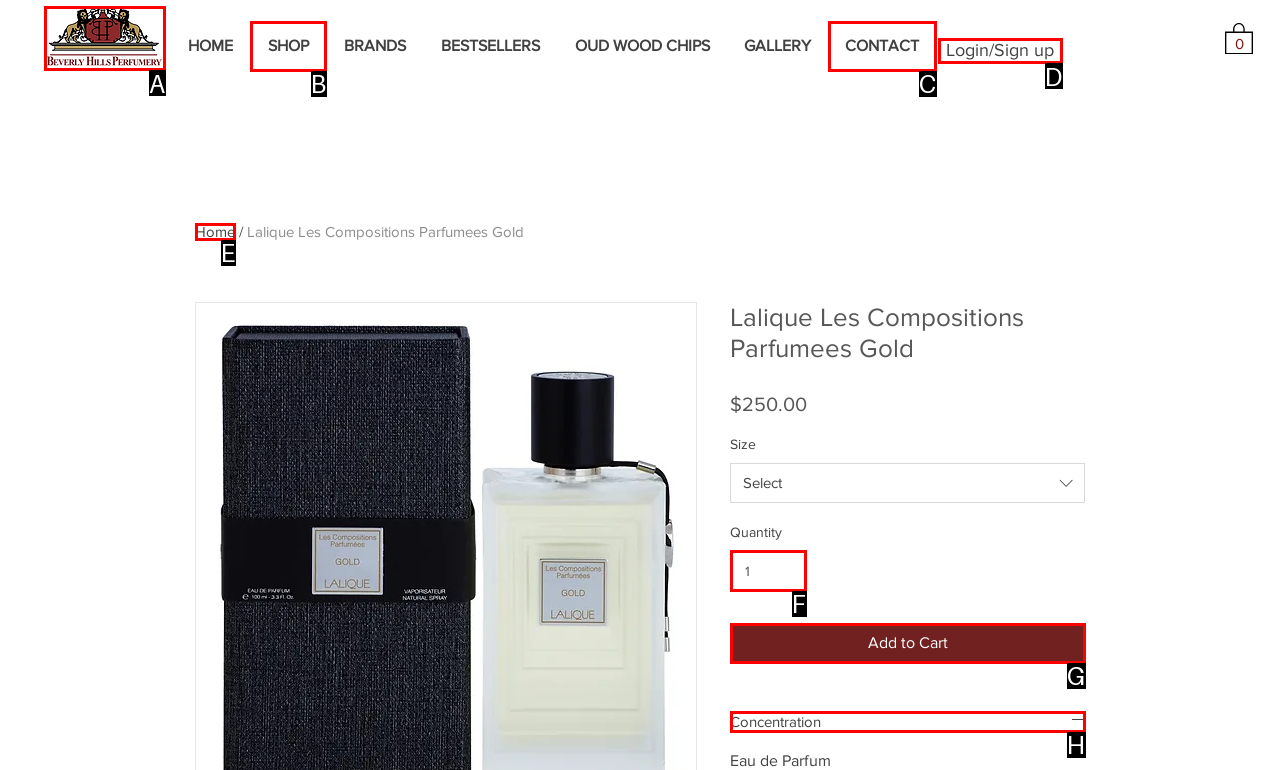Determine which HTML element to click to execute the following task: Click the BHP Logo Answer with the letter of the selected option.

A